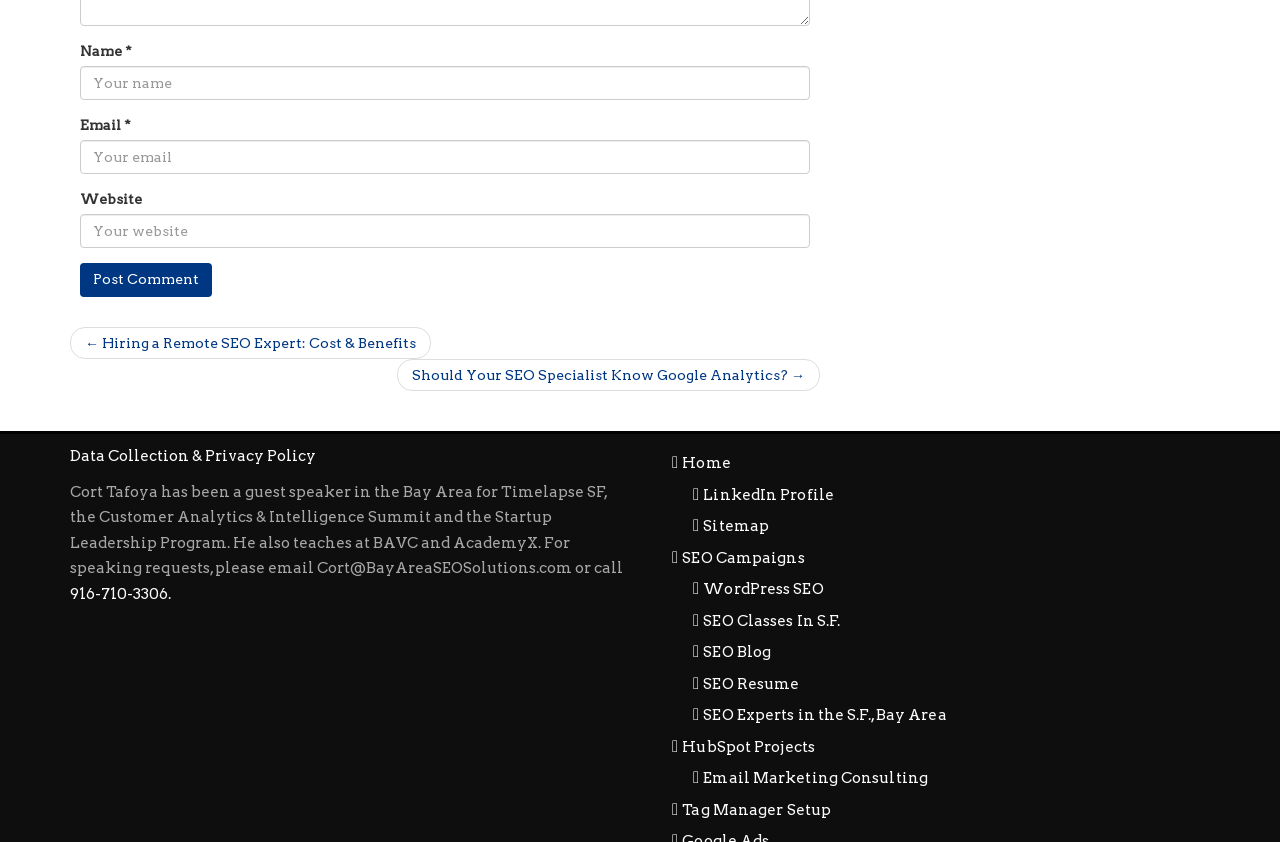What is the purpose of the 'Post Comment' button?
Please provide a comprehensive answer to the question based on the webpage screenshot.

The 'Post Comment' button is located below the 'Website' textbox, which suggests that it is related to submitting a comment. The presence of 'Name' and 'Email' textboxes above it further supports this conclusion, as they are typical fields required for submitting a comment.